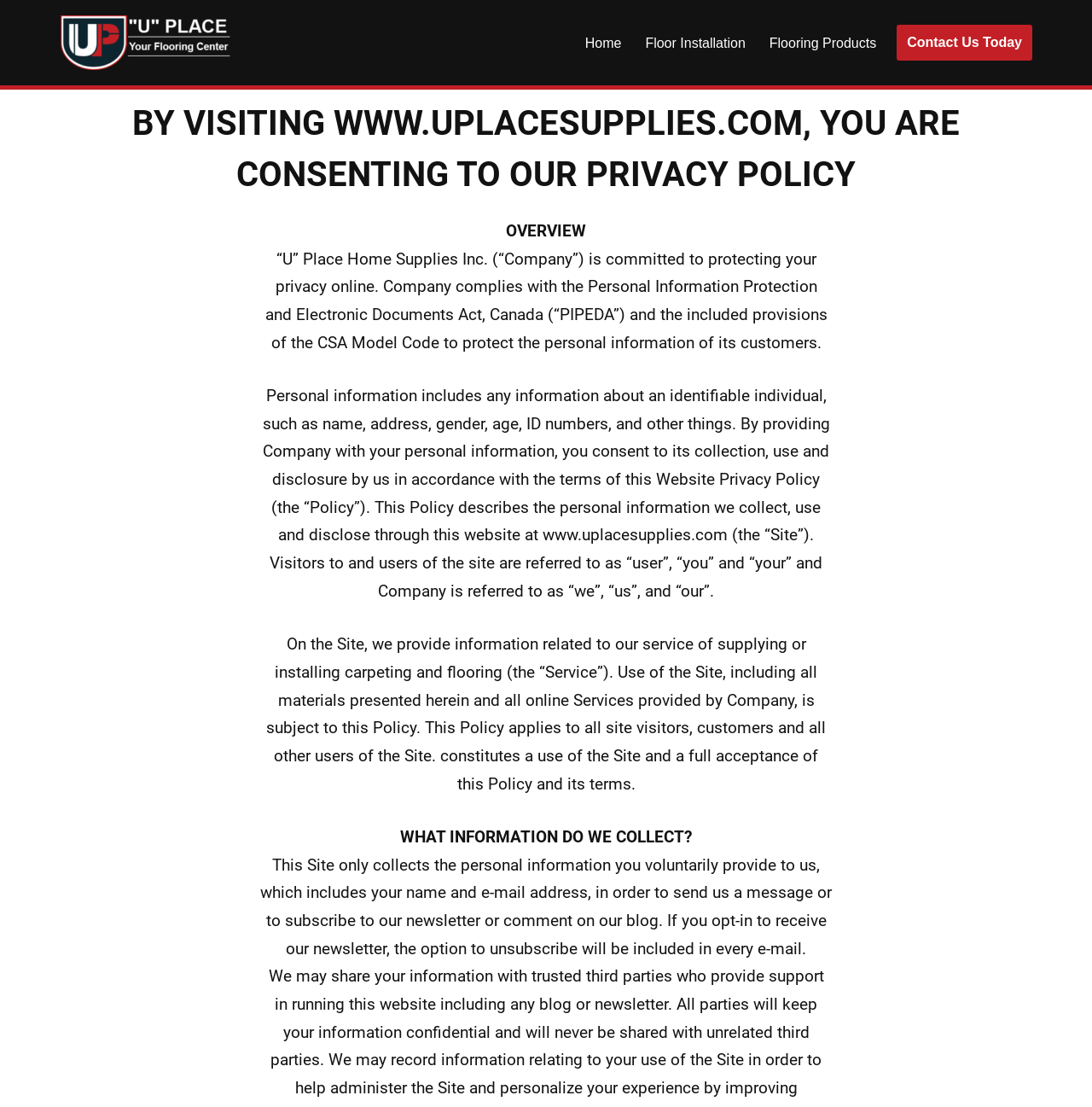Reply to the question with a brief word or phrase: What is the purpose of this website?

To provide flooring services